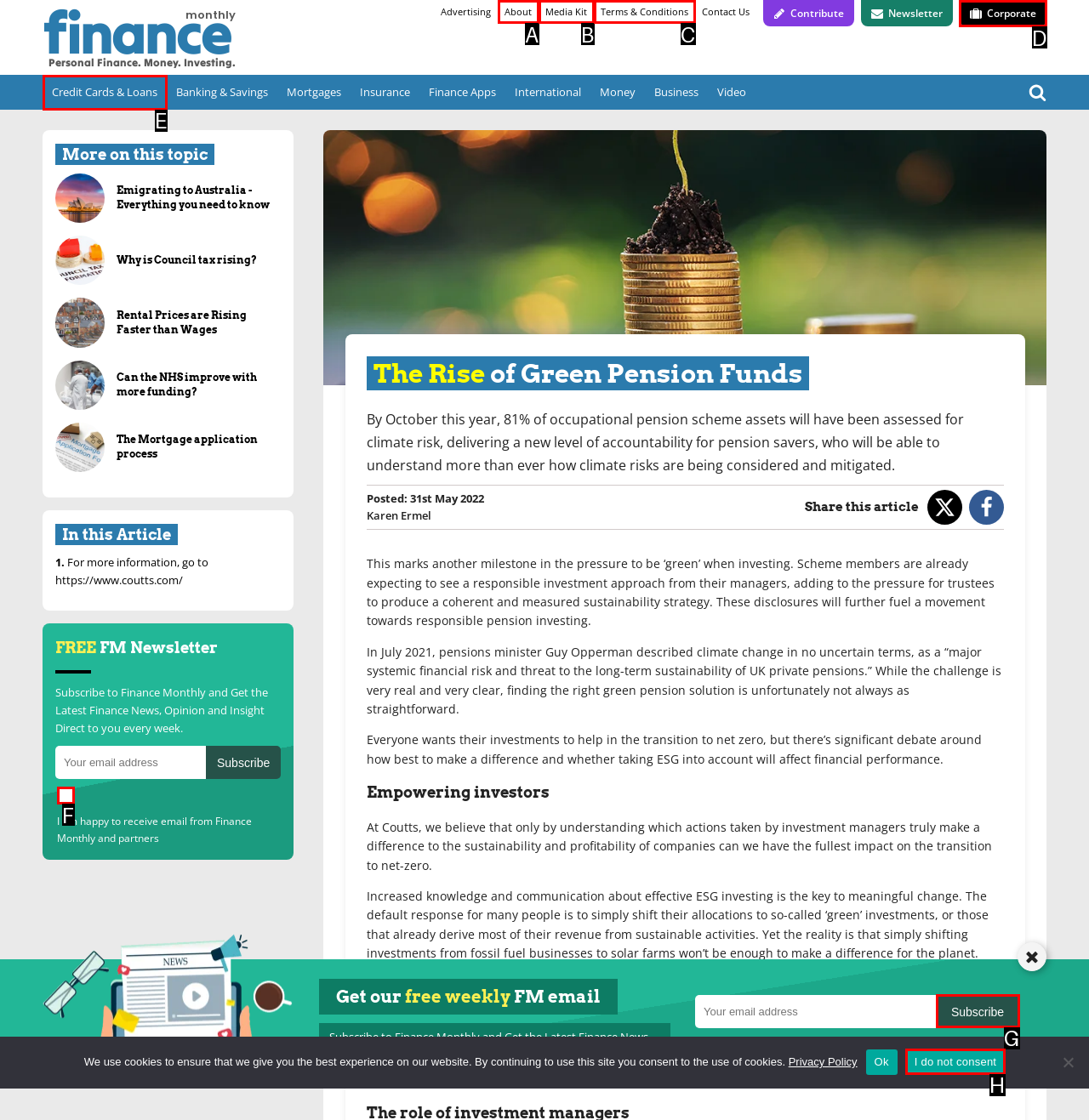Tell me the letter of the UI element to click in order to accomplish the following task: Click on the 'Corporate' link
Answer with the letter of the chosen option from the given choices directly.

D